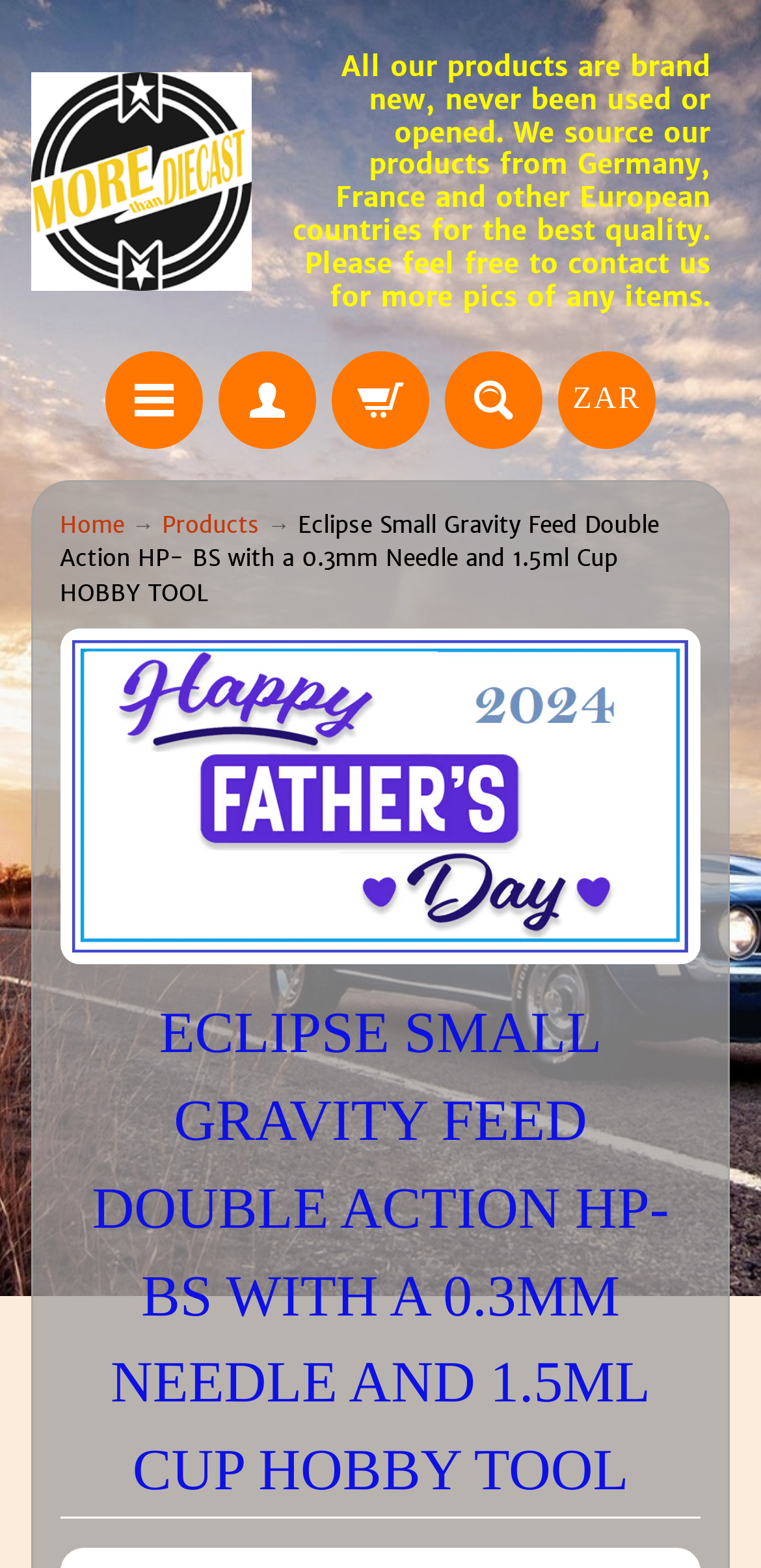Articulate a detailed summary of the webpage's content and design.

This webpage is about Iwata Airbrush and Accessories, specifically showcasing the Eclipse Small Gravity Feed Double Action HP- BS with a 0.3mm Needle and 1.5ml Cup product. 

At the top left, there is a link to the website "Morethandiecast.co.za" accompanied by an image of the website's logo. Below this, a paragraph of text explains that all products are brand new, sourced from European countries for quality, and invites customers to contact for more pictures.

To the right of this text, there are five links, each accompanied by an image, arranged horizontally. These links are not labeled, but they appear to be navigation or filtering options.

Below these links, there is a navigation menu with links to "Home" and "Products", separated by an arrow symbol. 

The main content of the page is focused on the product, with a heading that reads "ECLIPSE SMALL GRAVITY FEED DOUBLE ACTION HP- BS WITH A 0.3MM NEEDLE AND 1.5ML CUP HOBBY TOOL" in a larger font. Above this heading, there is a static text that repeats the product name in a smaller font. 

At the bottom of the page, there is a link with no label, which may be a "Buy Now" or "Learn More" button.